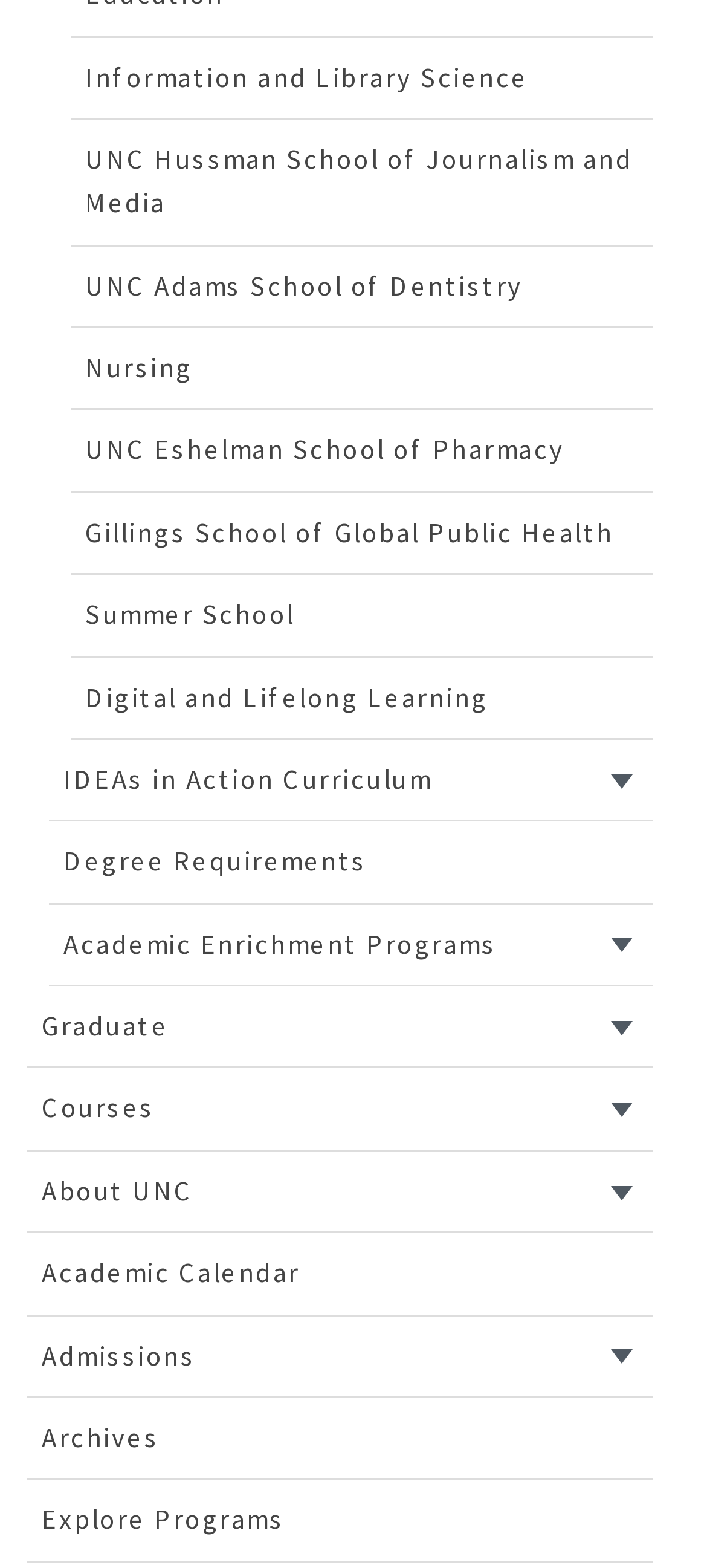What is the vertical position of the 'Academic Calendar' link?
Refer to the image and answer the question using a single word or phrase.

Below the middle